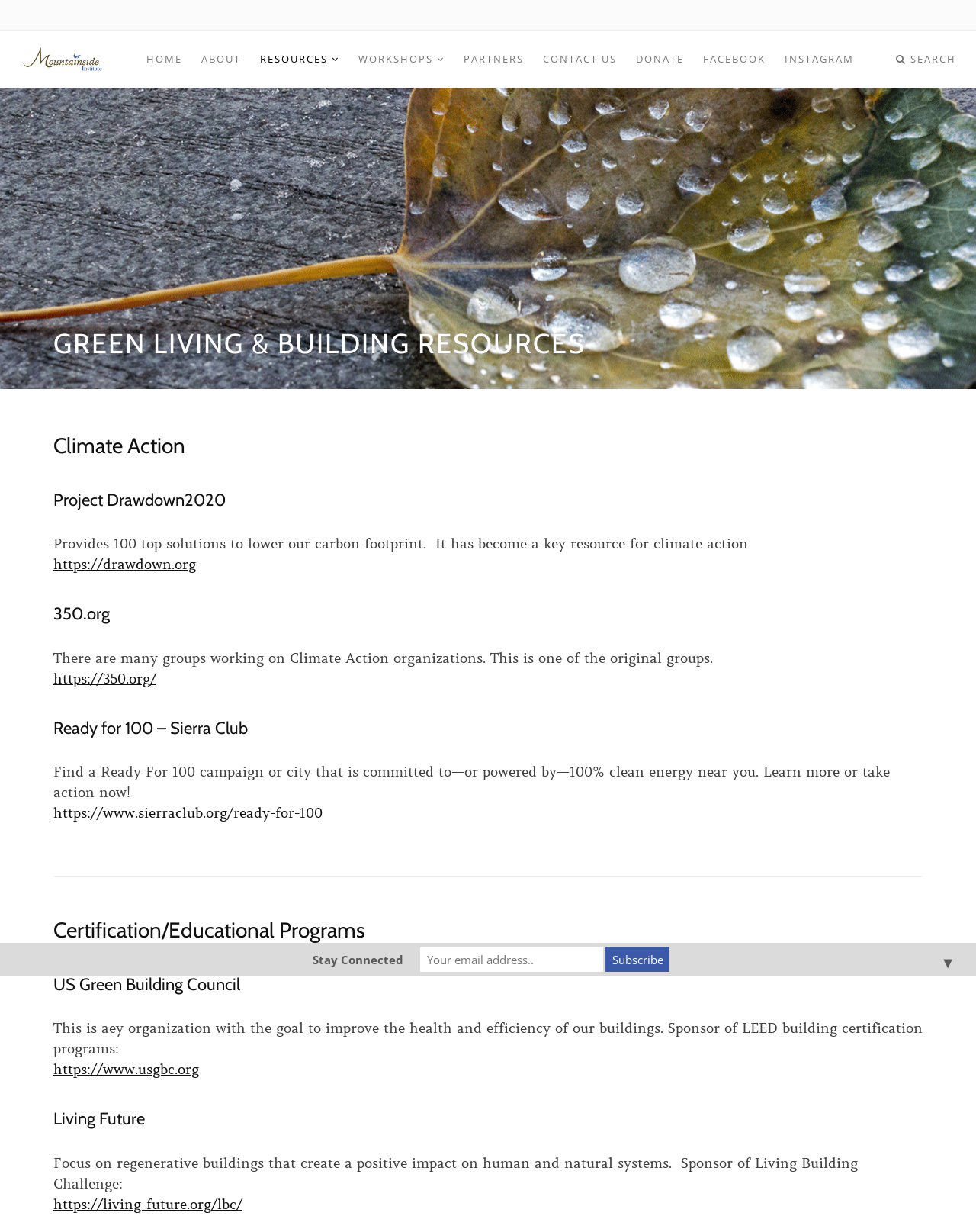Please identify the bounding box coordinates of the element on the webpage that should be clicked to follow this instruction: "Search for something". The bounding box coordinates should be given as four float numbers between 0 and 1, formatted as [left, top, right, bottom].

[0.918, 0.025, 0.98, 0.071]